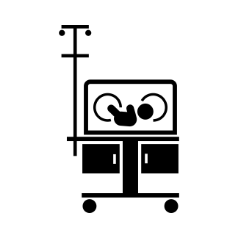Using the information shown in the image, answer the question with as much detail as possible: What is the purpose of the transparent shielding?

The transparent shielding on the incubator is designed to provide visibility, allowing healthcare professionals to monitor the infant's condition. This is inferred from the description of the incubator's features, which mentions the transparent shielding as a key component.